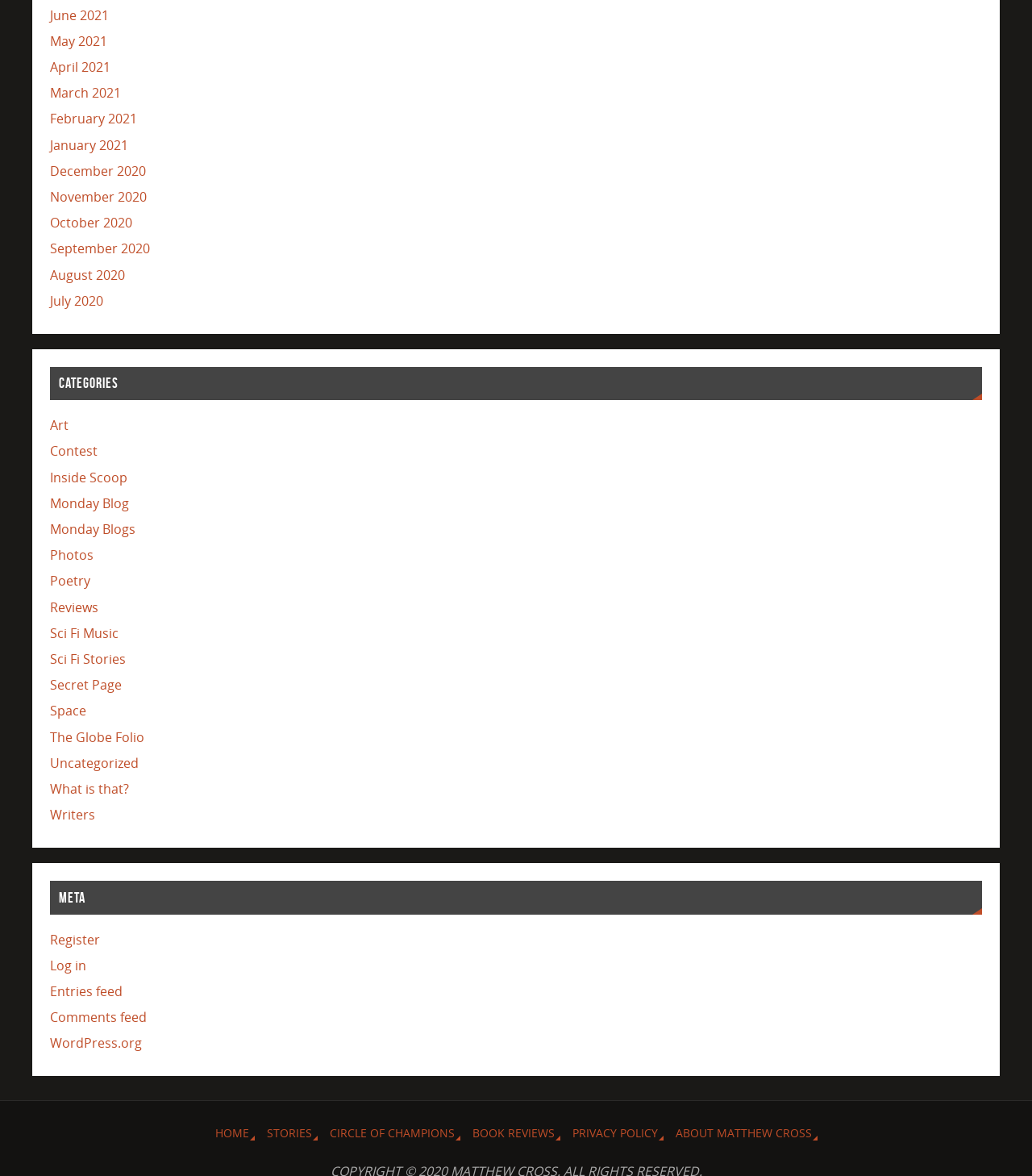Find the bounding box coordinates for the element that must be clicked to complete the instruction: "Browse stories in the Sci Fi Stories category". The coordinates should be four float numbers between 0 and 1, indicated as [left, top, right, bottom].

[0.048, 0.553, 0.122, 0.568]